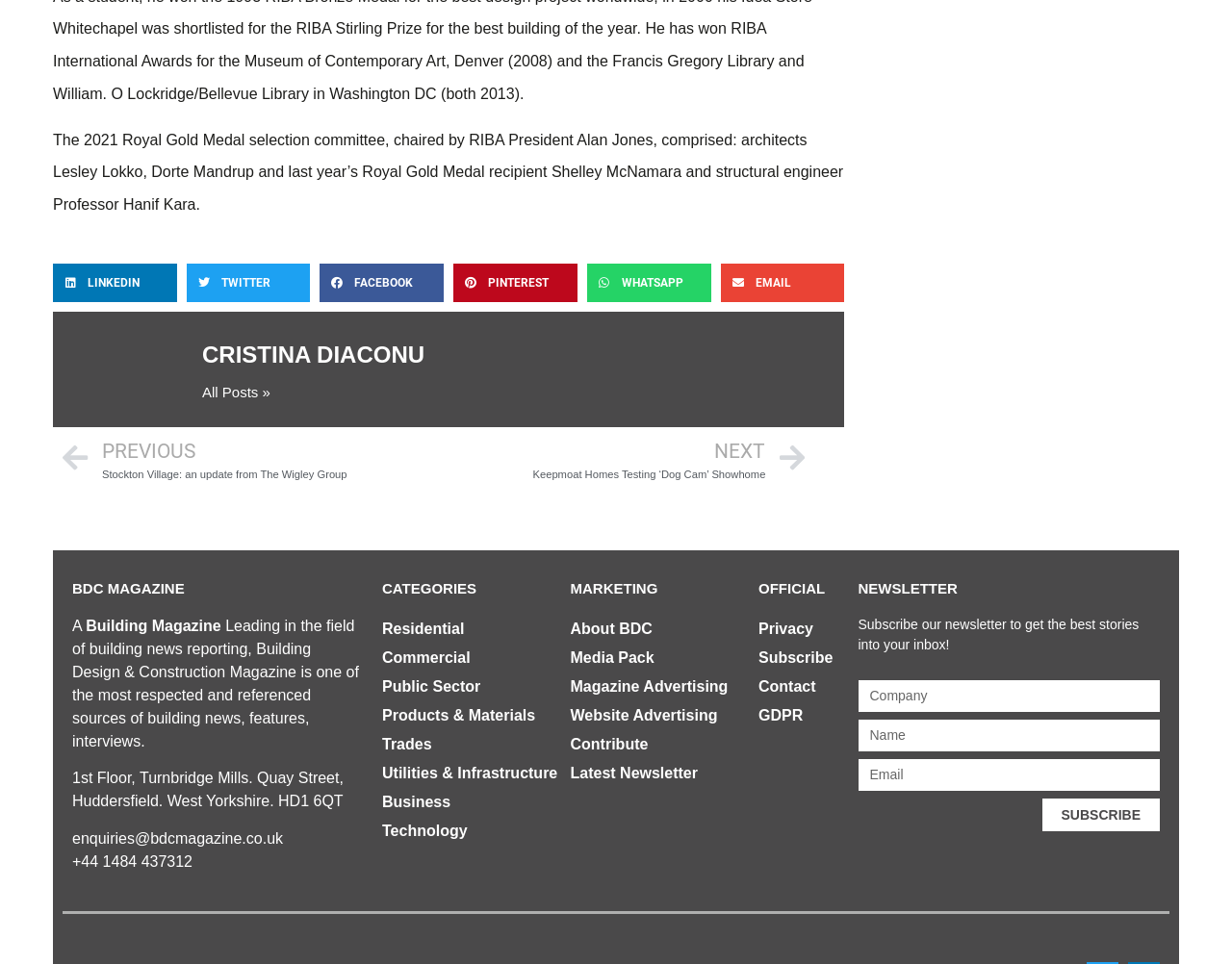Point out the bounding box coordinates of the section to click in order to follow this instruction: "View Cristina Diaconu's profile".

[0.051, 0.333, 0.129, 0.433]